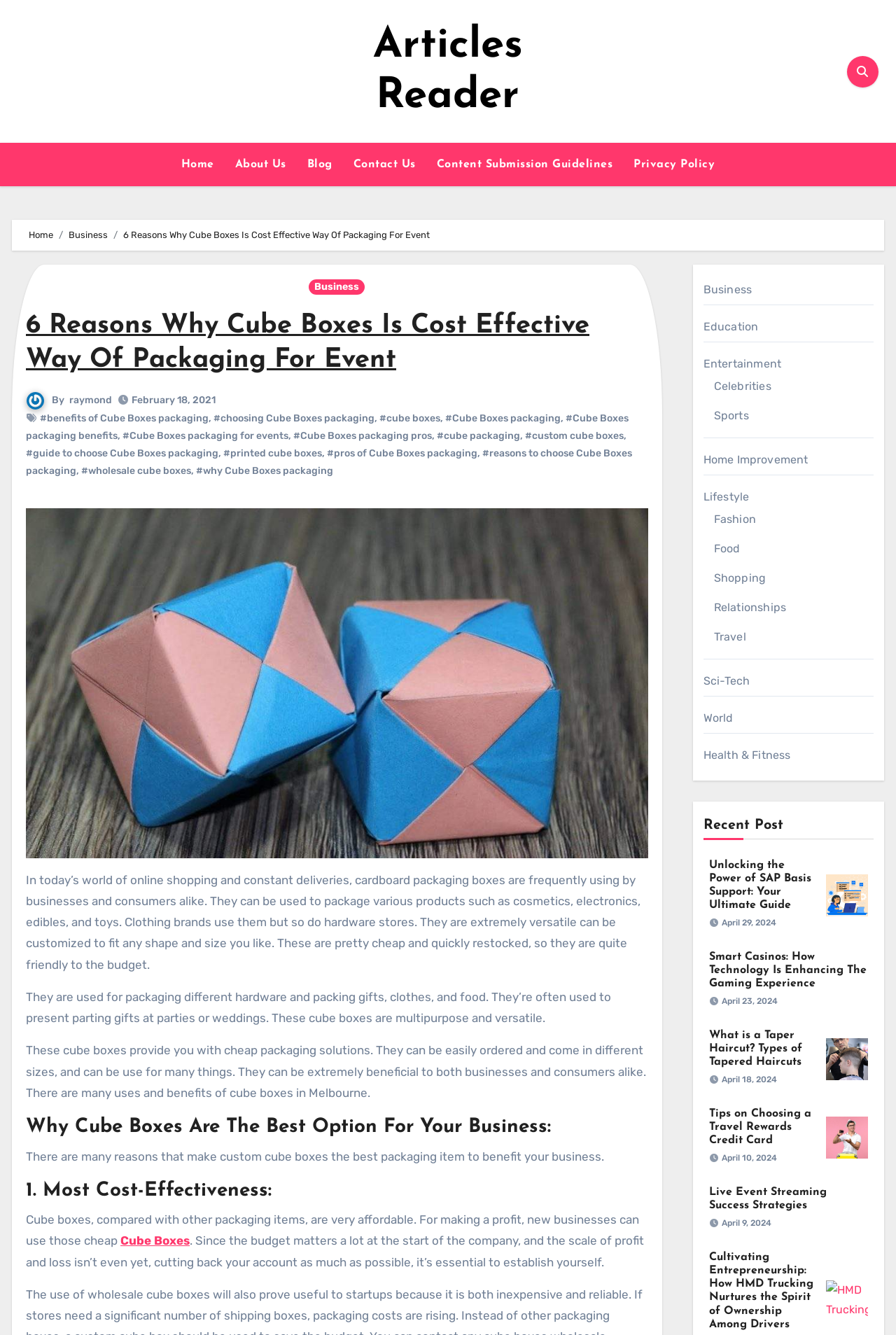What is the main topic of this webpage?
From the image, respond with a single word or phrase.

Cube Boxes packaging